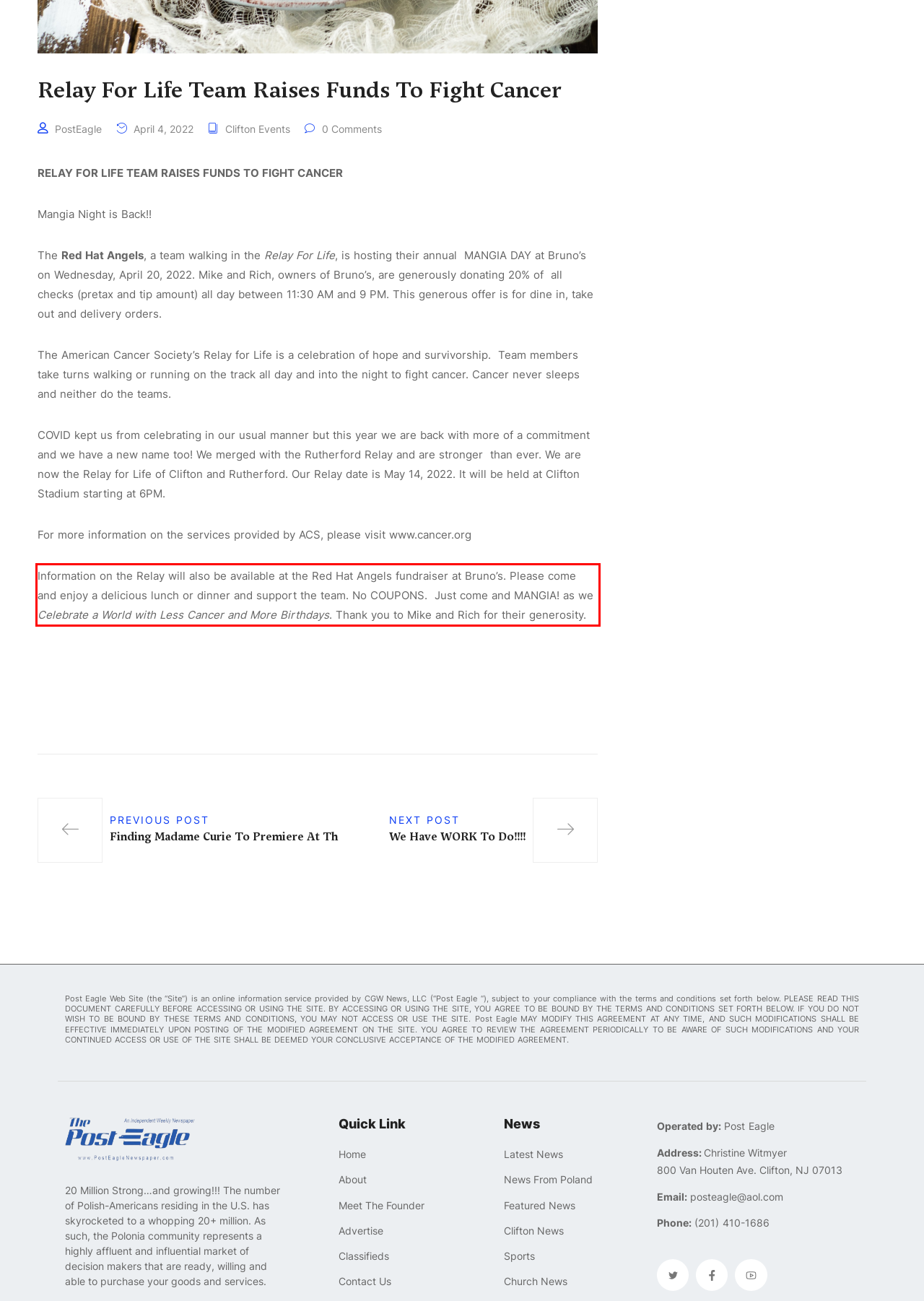You are given a screenshot with a red rectangle. Identify and extract the text within this red bounding box using OCR.

Information on the Relay will also be available at the Red Hat Angels fundraiser at Bruno’s. Please come and enjoy a delicious lunch or dinner and support the team. No COUPONS. Just come and MANGIA! as we Celebrate a World with Less Cancer and More Birthdays. Thank you to Mike and Rich for their generosity.